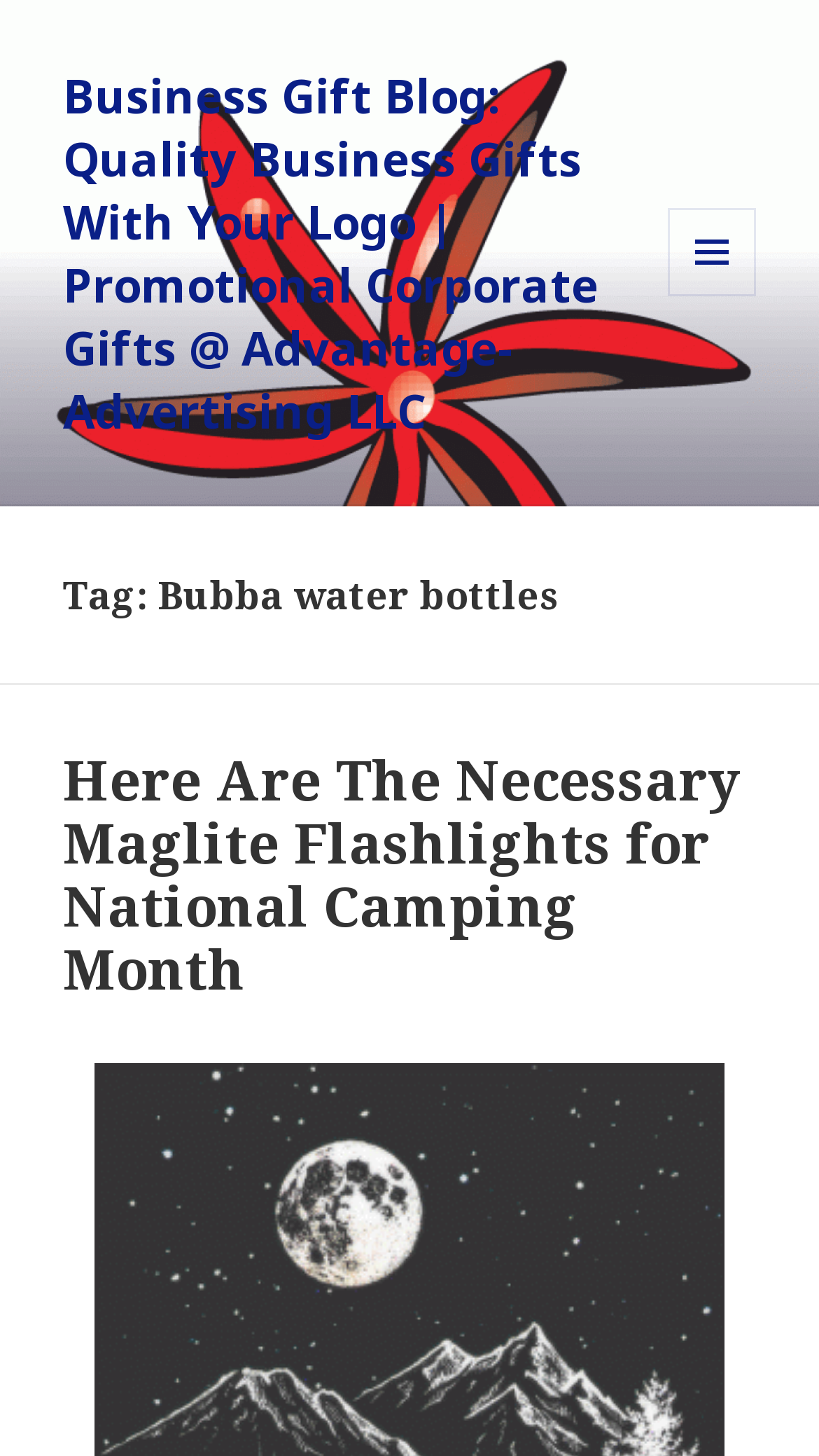Use a single word or phrase to answer the question: 
What is the bounding box coordinate of the main heading?

[0.077, 0.391, 0.923, 0.425]